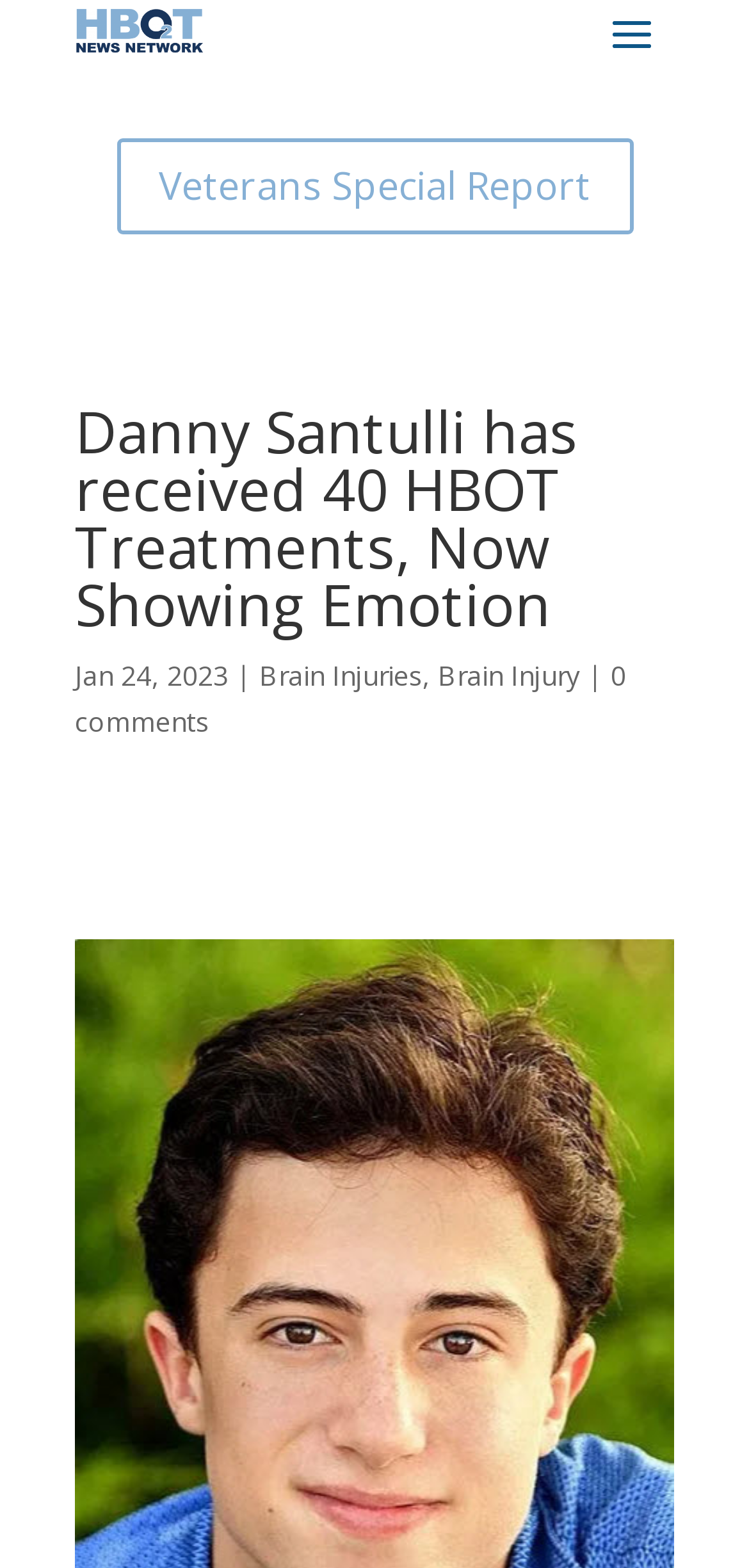Analyze the image and deliver a detailed answer to the question: How many comments are there on the news article?

According to the link '0 comments', there are no comments on the news article.